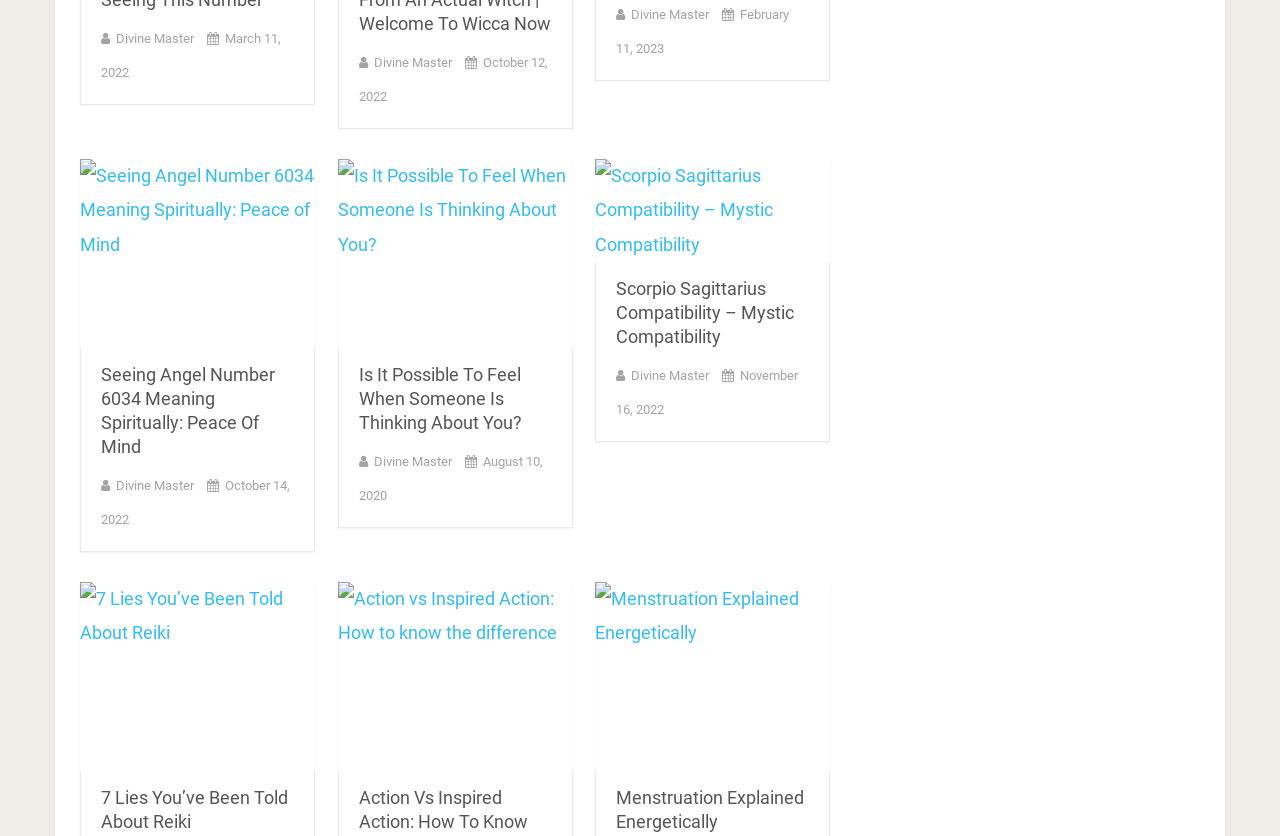Given the element description: "DC Thomson Shop", predict the bounding box coordinates of this UI element. The coordinates must be four float numbers between 0 and 1, given as [left, top, right, bottom].

None